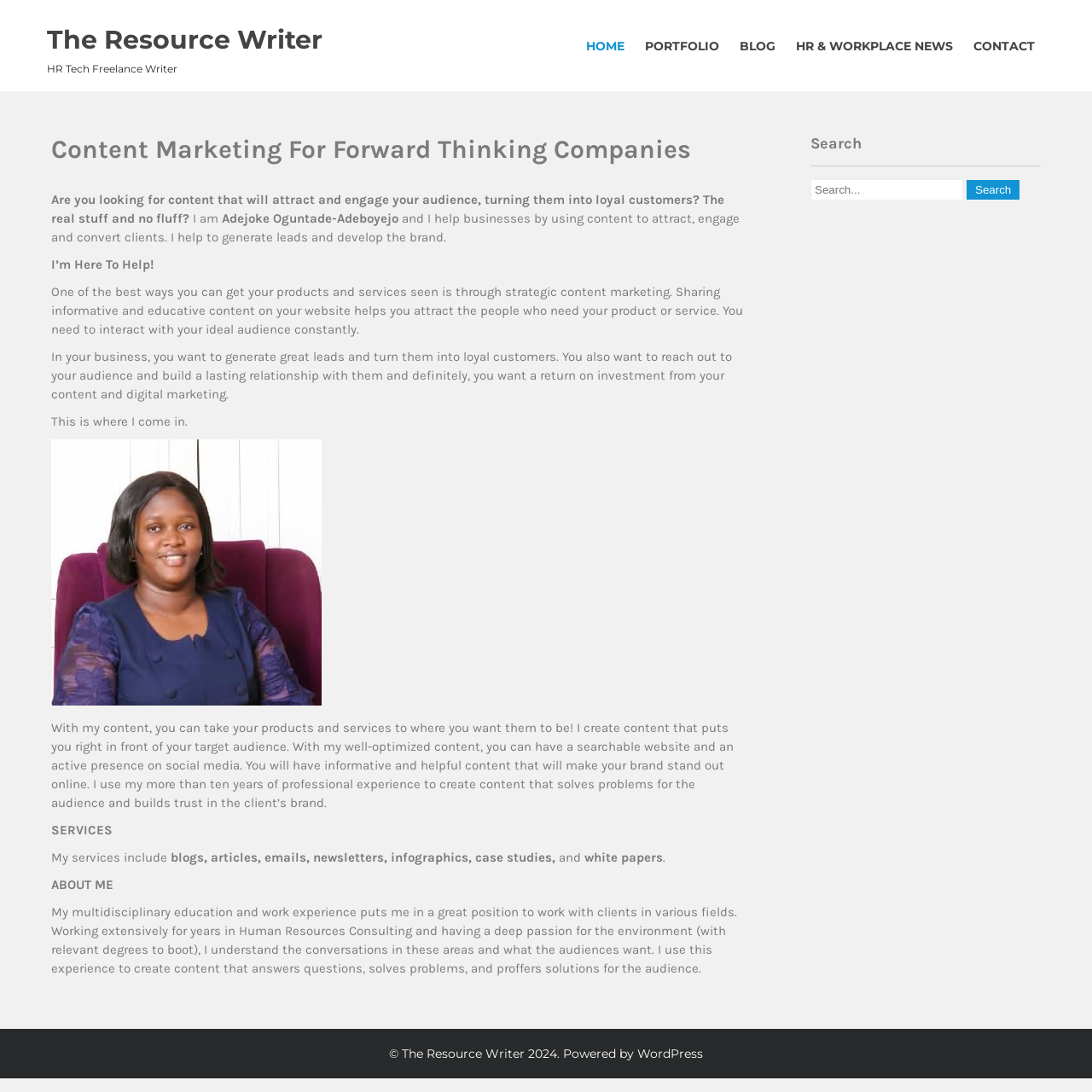Locate the bounding box coordinates of the area that needs to be clicked to fulfill the following instruction: "Read the BLOG". The coordinates should be in the format of four float numbers between 0 and 1, namely [left, top, right, bottom].

[0.677, 0.018, 0.71, 0.066]